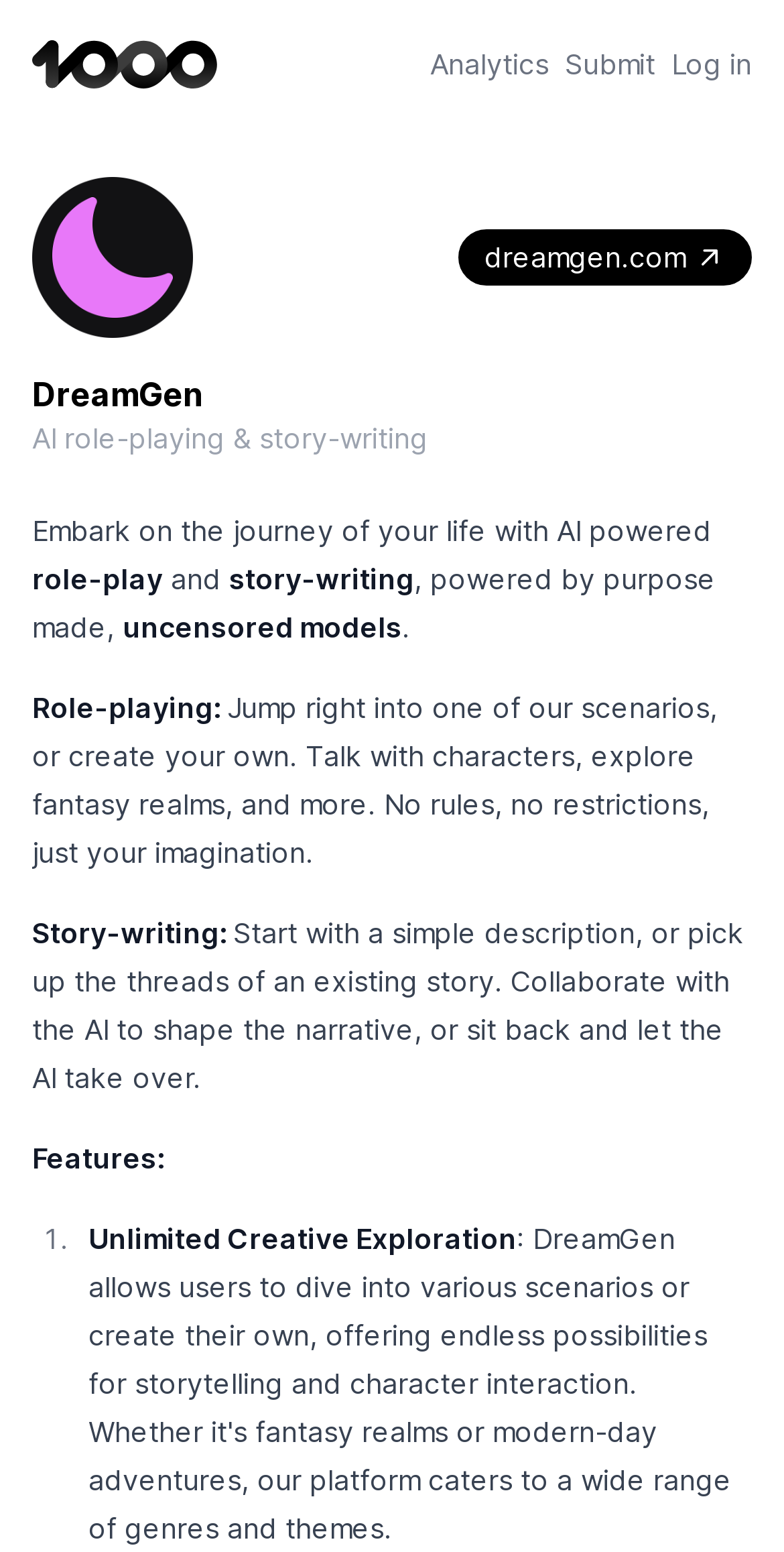Based on the description "Submit", find the bounding box of the specified UI element.

[0.721, 0.032, 0.836, 0.051]